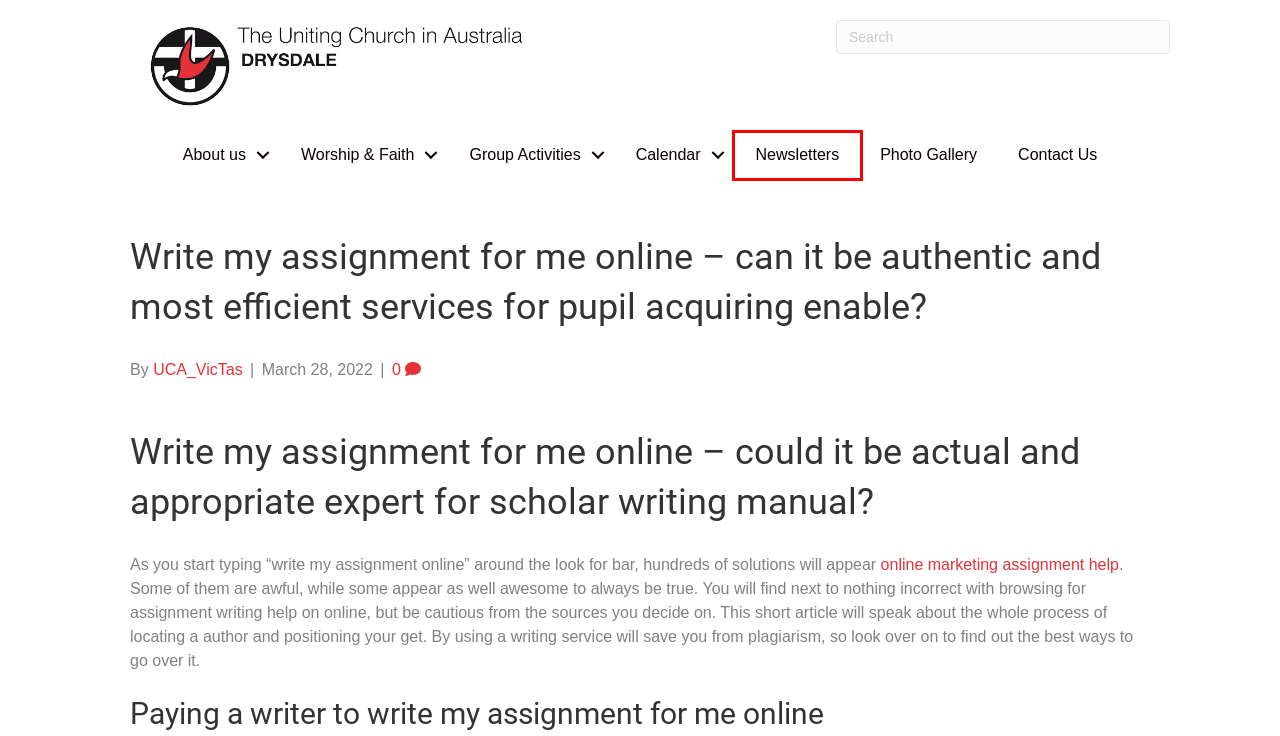Look at the given screenshot of a webpage with a red rectangle bounding box around a UI element. Pick the description that best matches the new webpage after clicking the element highlighted. The descriptions are:
A. Disruptor of status-quo – 3 Mar 2024 – Drysdale Uniting Church
B. About us – Drysdale Uniting Church
C. Marketing Assignment Help to Handle This Subject Properly
D. The Journey – 17 March – Drysdale Uniting Church
E. Home - Uniting Church in Australia. Synod of Victoria and Tasmania
F. Drysdale Uniting Church
G. Newsletters – Drysdale Uniting Church
H. Snakes – 10 March – Drysdale Uniting Church

G